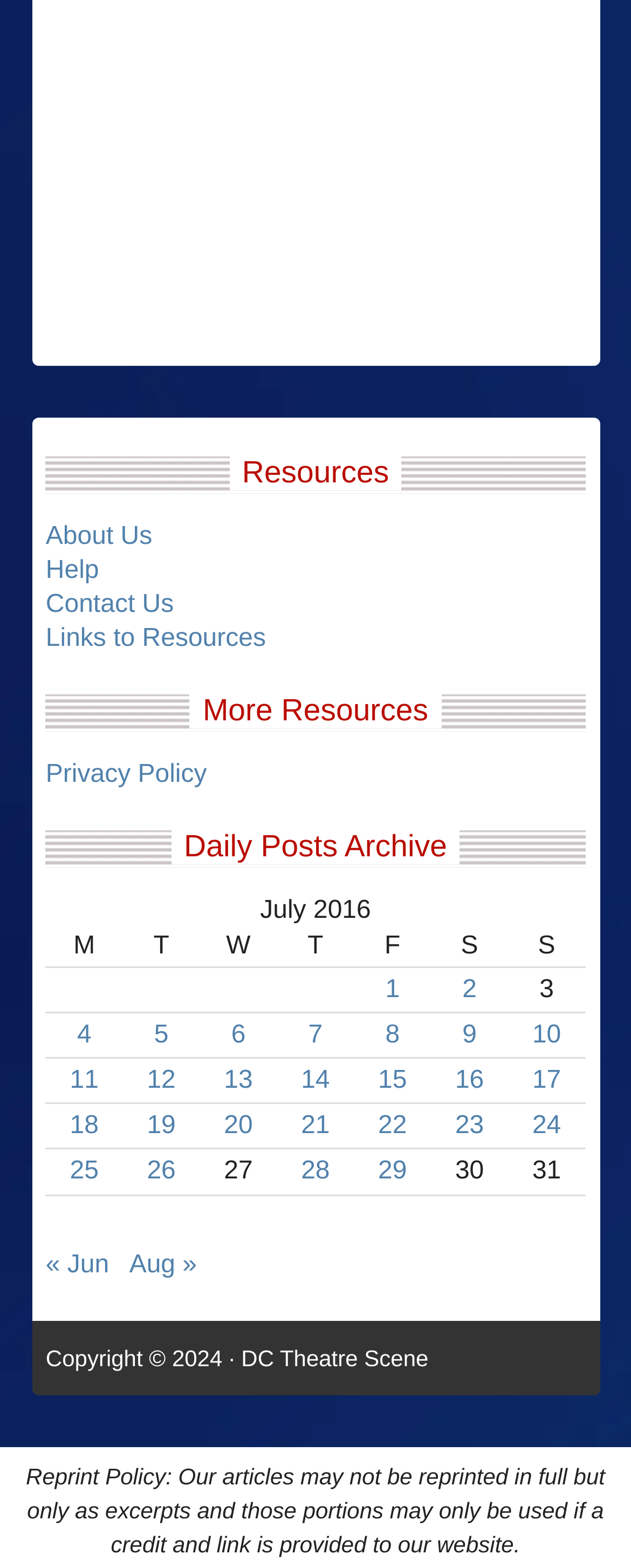Give a one-word or one-phrase response to the question: 
What is the title of the first link in the 'Resources' section?

About Us